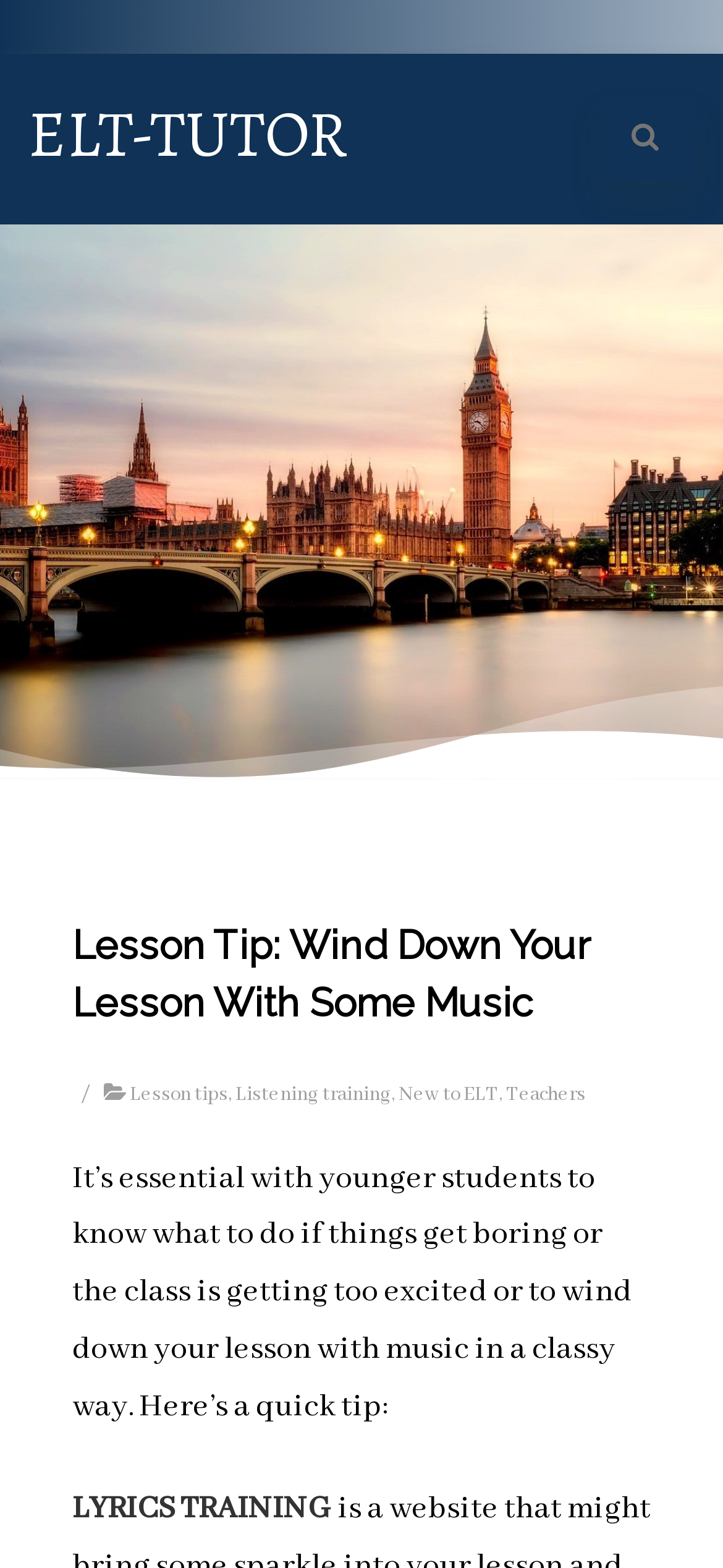Bounding box coordinates are specified in the format (top-left x, top-left y, bottom-right x, bottom-right y). All values are floating point numbers bounded between 0 and 1. Please provide the bounding box coordinate of the region this sentence describes: New to ELT

[0.551, 0.689, 0.69, 0.706]